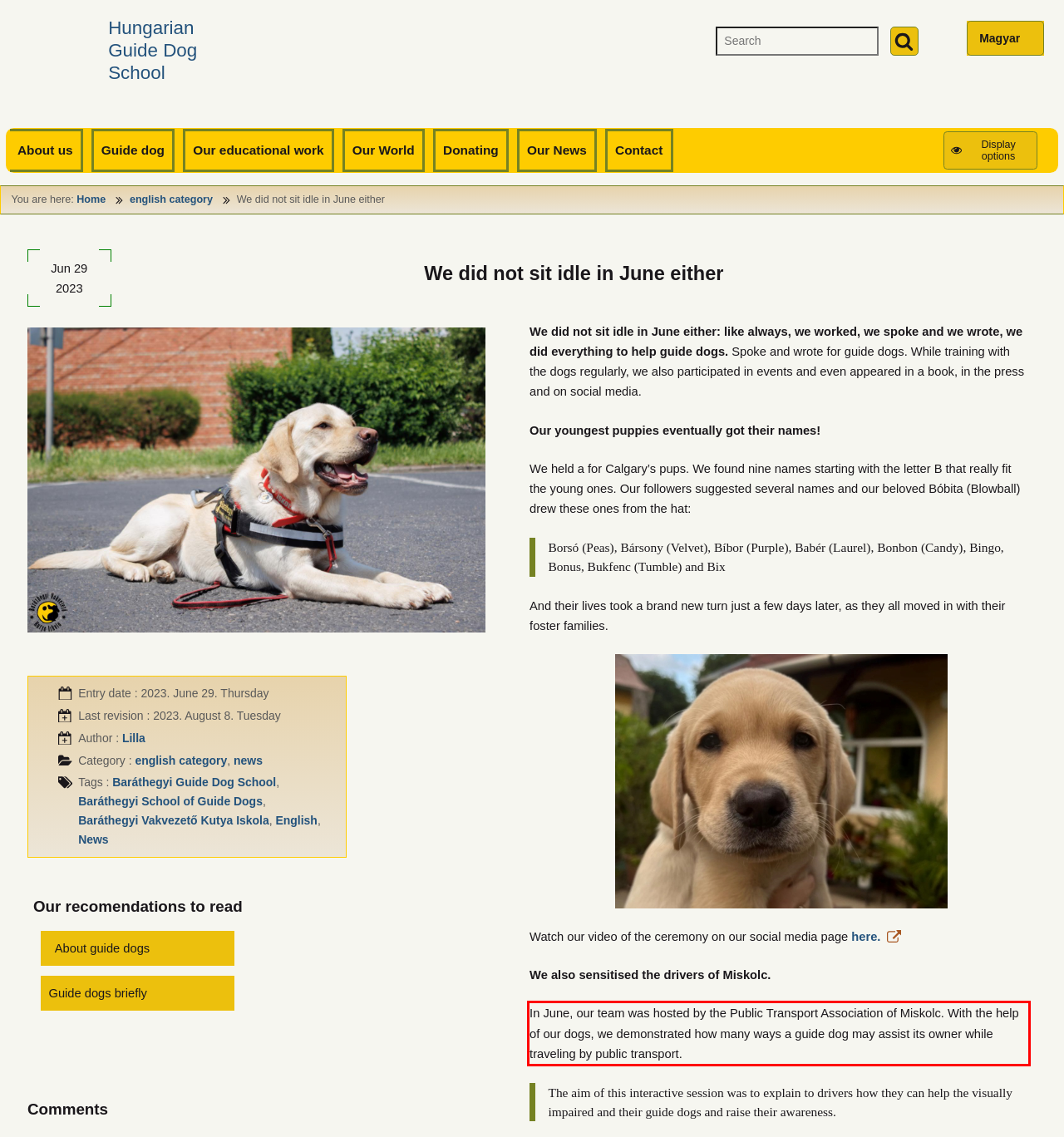Identify the text within the red bounding box on the webpage screenshot and generate the extracted text content.

In June, our team was hosted by the Public Transport Association of Miskolc. With the help of our dogs, we demonstrated how many ways a guide dog may assist its owner while traveling by public transport.